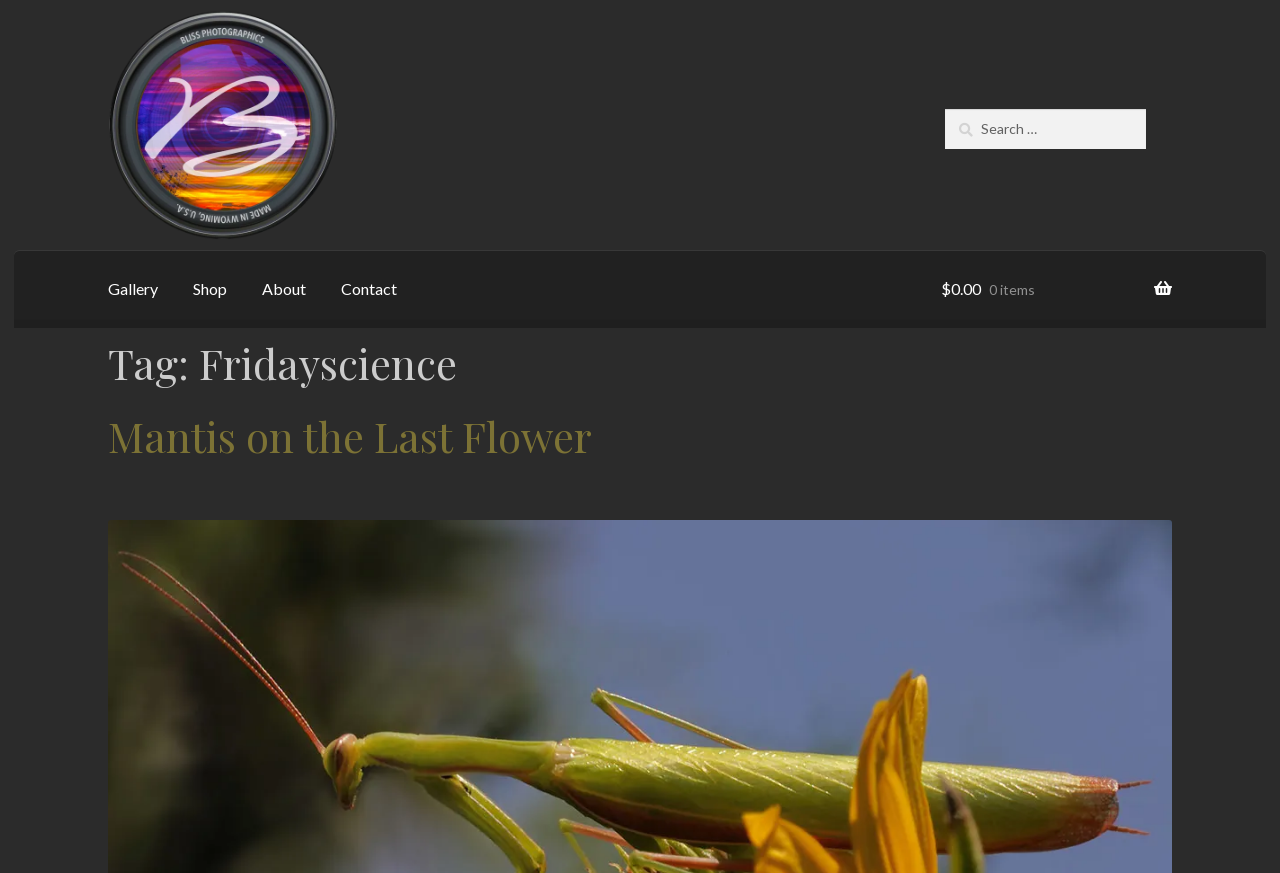Provide the bounding box coordinates of the HTML element this sentence describes: "$0.00 0 items".

[0.735, 0.286, 0.916, 0.375]